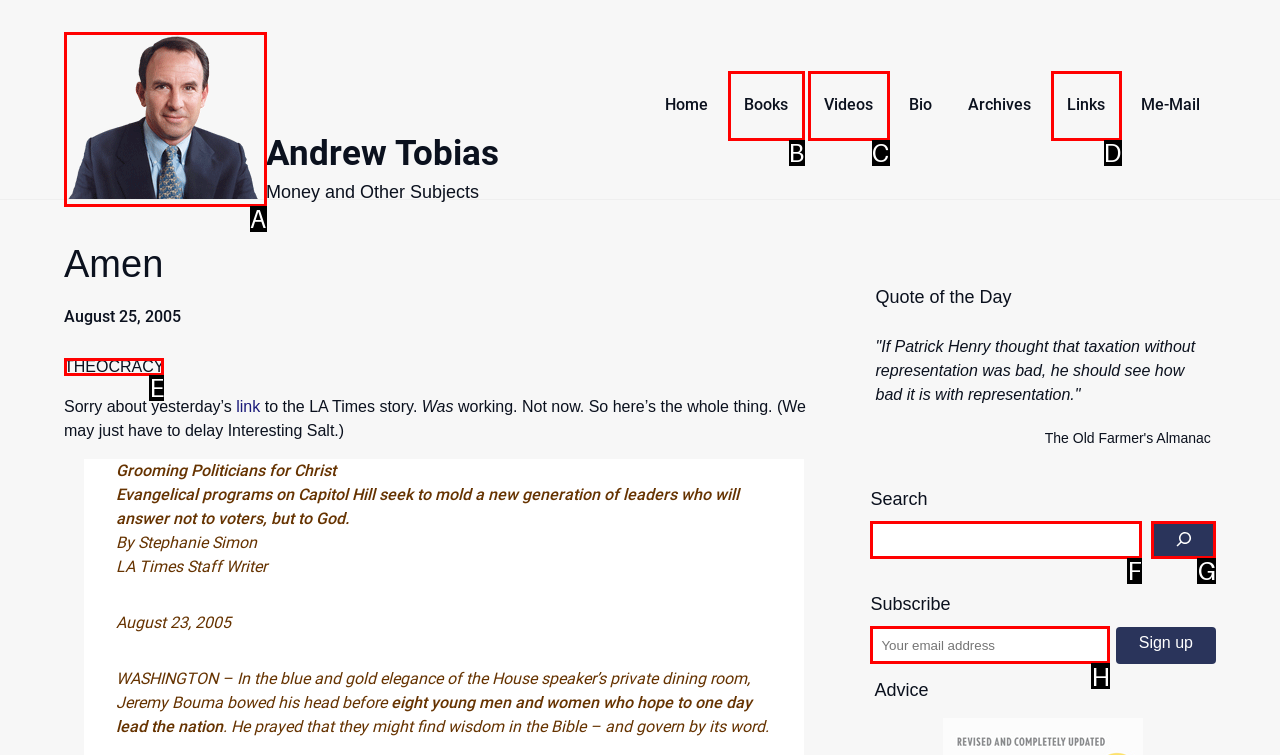Indicate which HTML element you need to click to complete the task: Read the article about THEOCRACY. Provide the letter of the selected option directly.

E